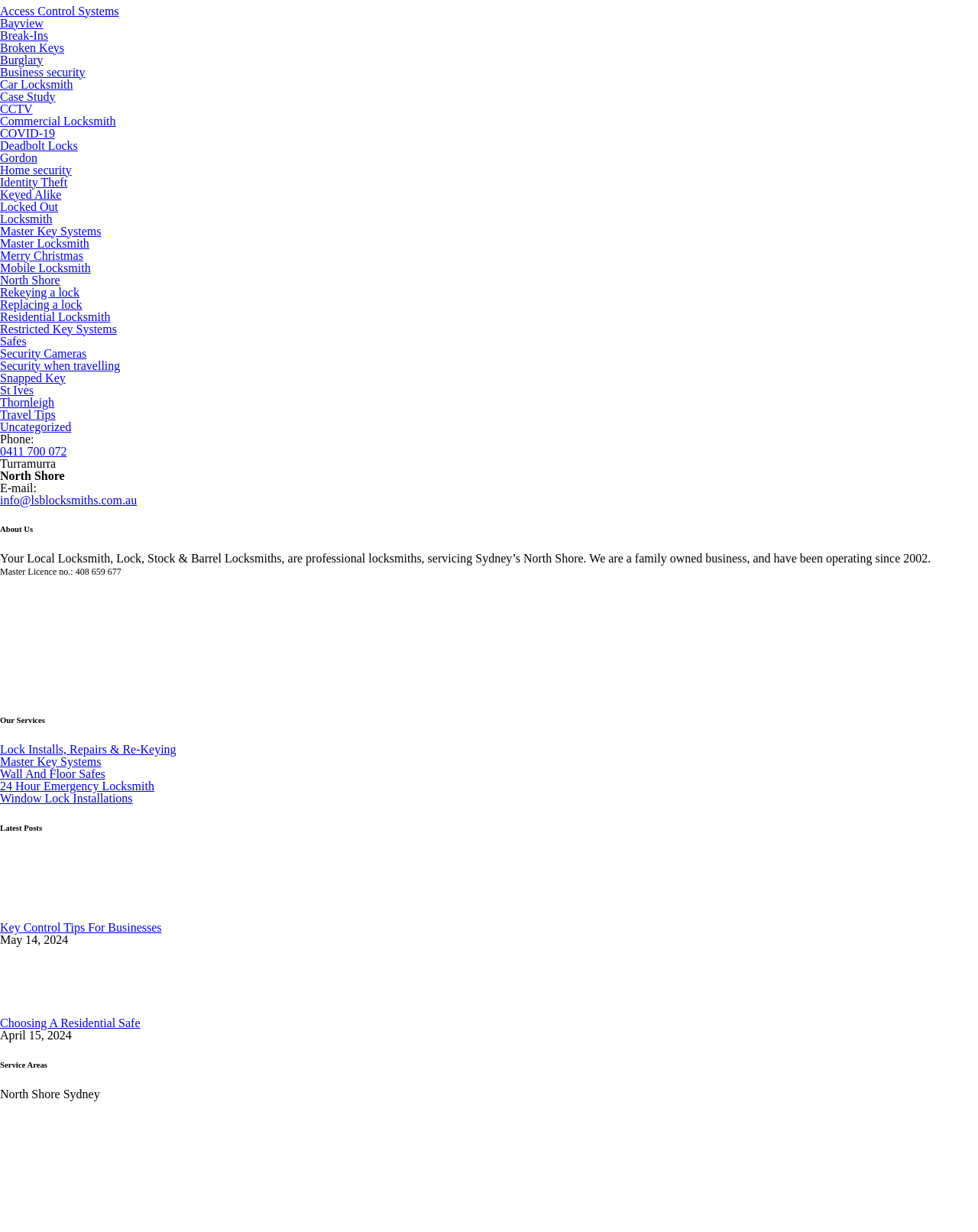Find the bounding box coordinates for the area that should be clicked to accomplish the instruction: "Read the latest post 'Key Control Tips For Businesses'".

[0.0, 0.748, 0.165, 0.758]